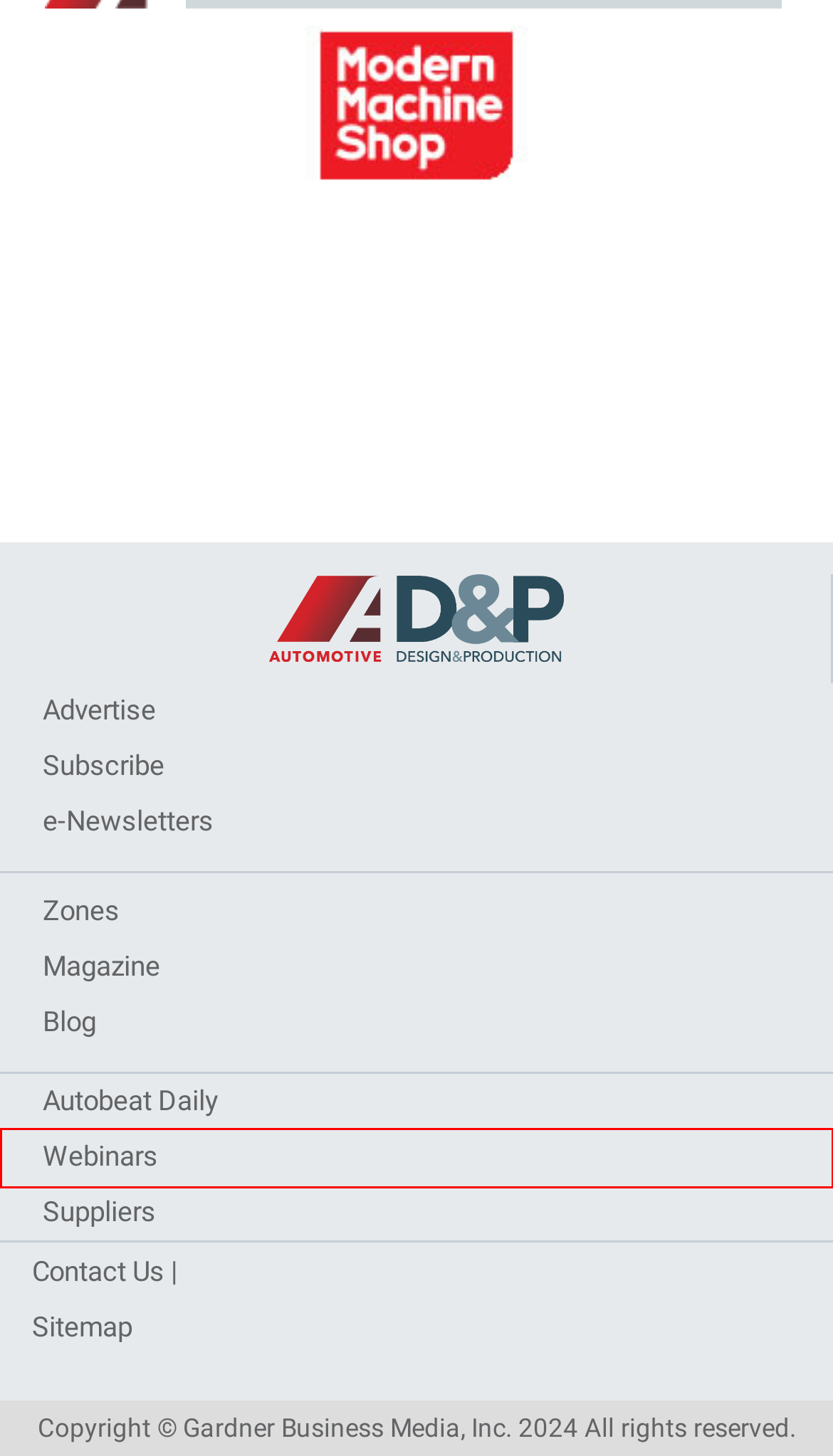Examine the screenshot of a webpage with a red bounding box around a UI element. Your task is to identify the webpage description that best corresponds to the new webpage after clicking the specified element. The given options are:
A. Articles – Adandp
B. Adandp – Automotive Design & Production
C. adan36 – Adandp
D. Zones – Adandp
E. Blog – Adandp
F. Contact Us – Adandp
G. Site Map – Adandp
H. WEBINARS – Adandp

H